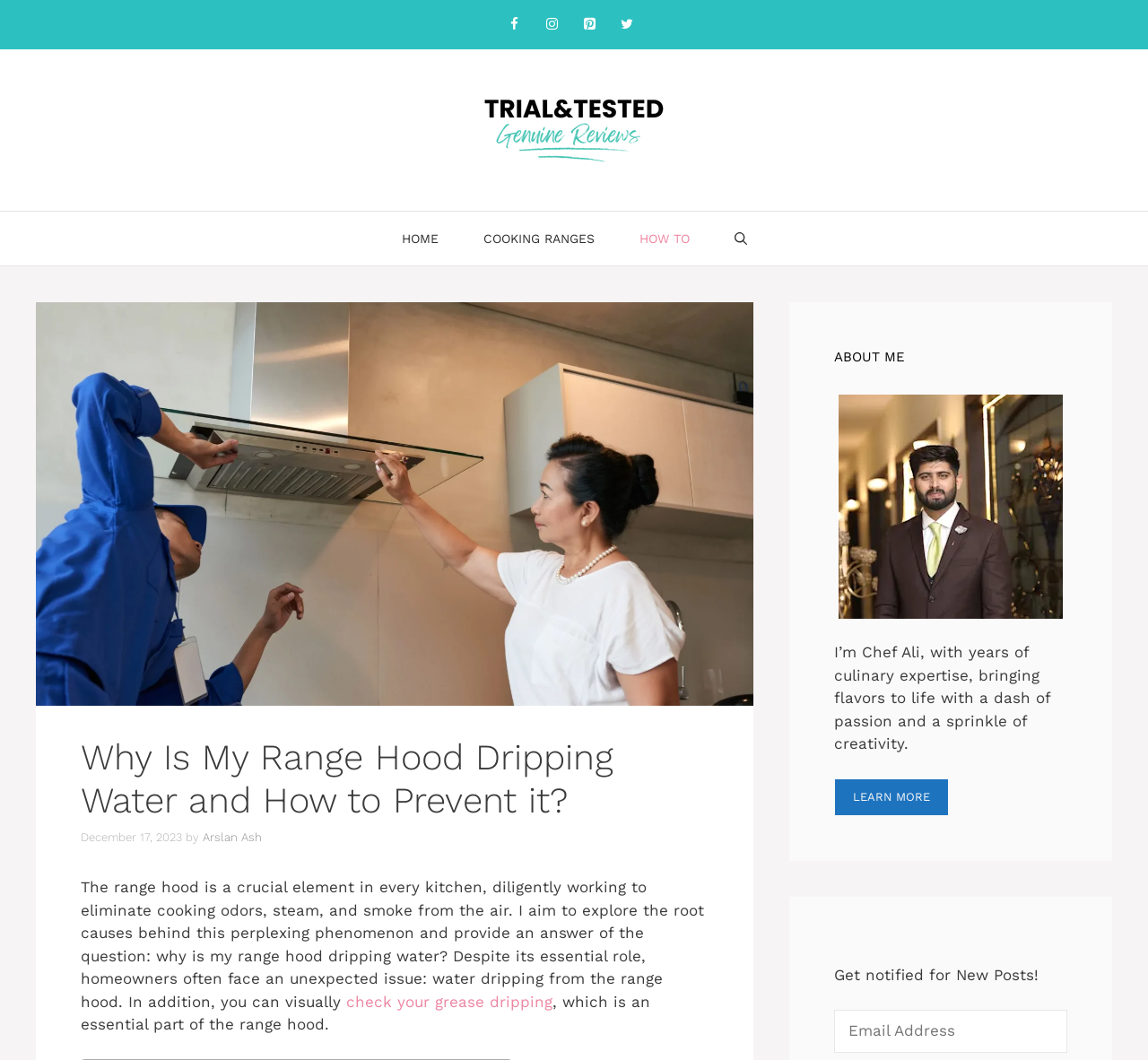Please specify the coordinates of the bounding box for the element that should be clicked to carry out this instruction: "Search for something". The coordinates must be four float numbers between 0 and 1, formatted as [left, top, right, bottom].

[0.62, 0.2, 0.67, 0.25]